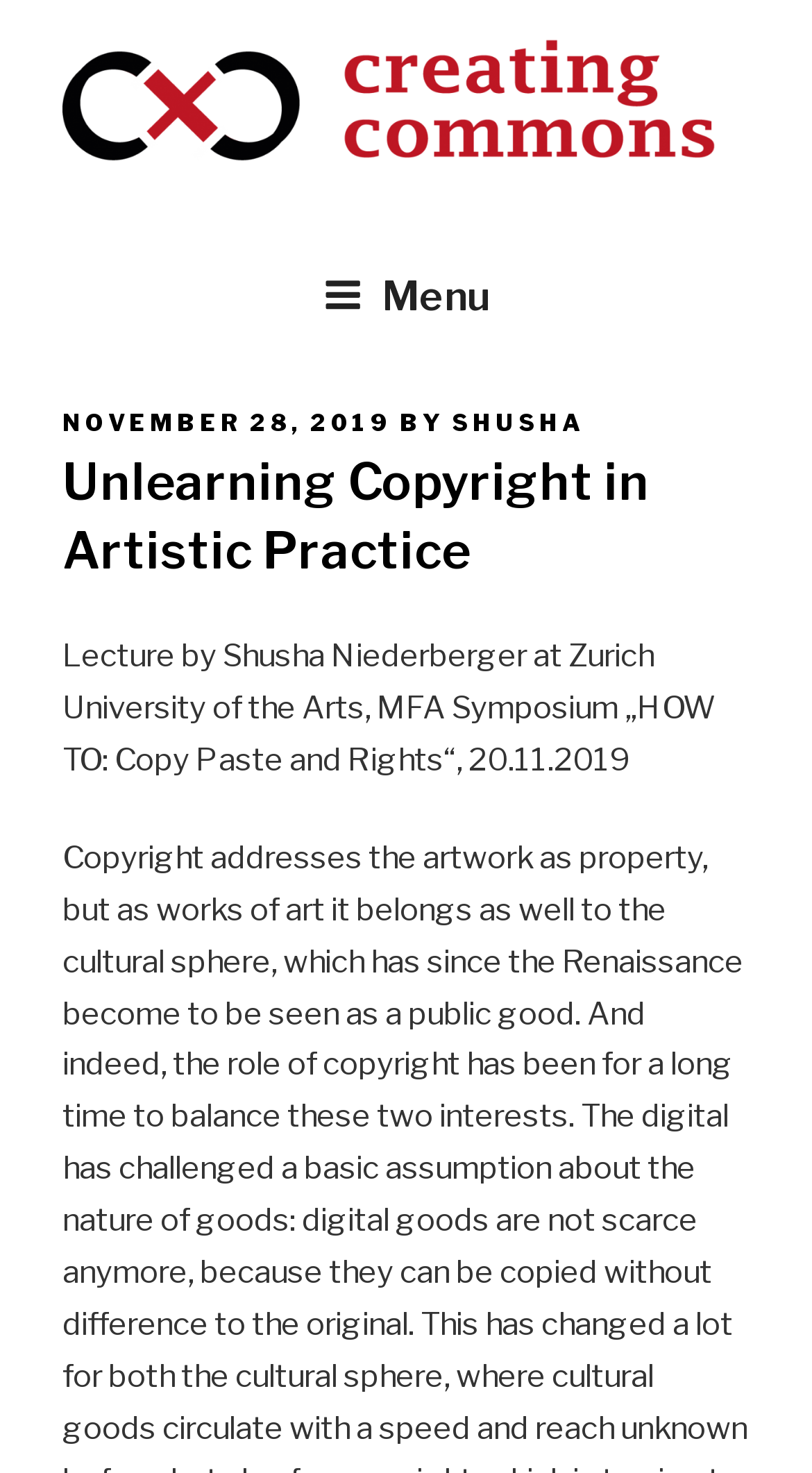Illustrate the webpage's structure and main components comprehensively.

The webpage is about "Unlearning Copyright in Artistic Practice – creating commons". At the top, there is a link and an image, both labeled "creating commons", positioned side by side, taking up most of the width. Below them, there is a larger link "CREATING COMMONS" that spans about three-quarters of the width.

On the top right, there is a navigation menu labeled "Top Menu" with a button "Menu" that can be expanded. When expanded, it reveals a header section with several elements. There is a static text "POSTED ON" followed by a link "NOVEMBER 28, 2019" with a time element. Next to it, there is a static text "BY" followed by a link "SHUSHA".

Below the header section, there is a heading "Unlearning Copyright in Artistic Practice" that spans the full width. Underneath the heading, there is a static text block that describes a lecture by Shusha Niederberger at Zurich University of the Arts, providing details about the event.